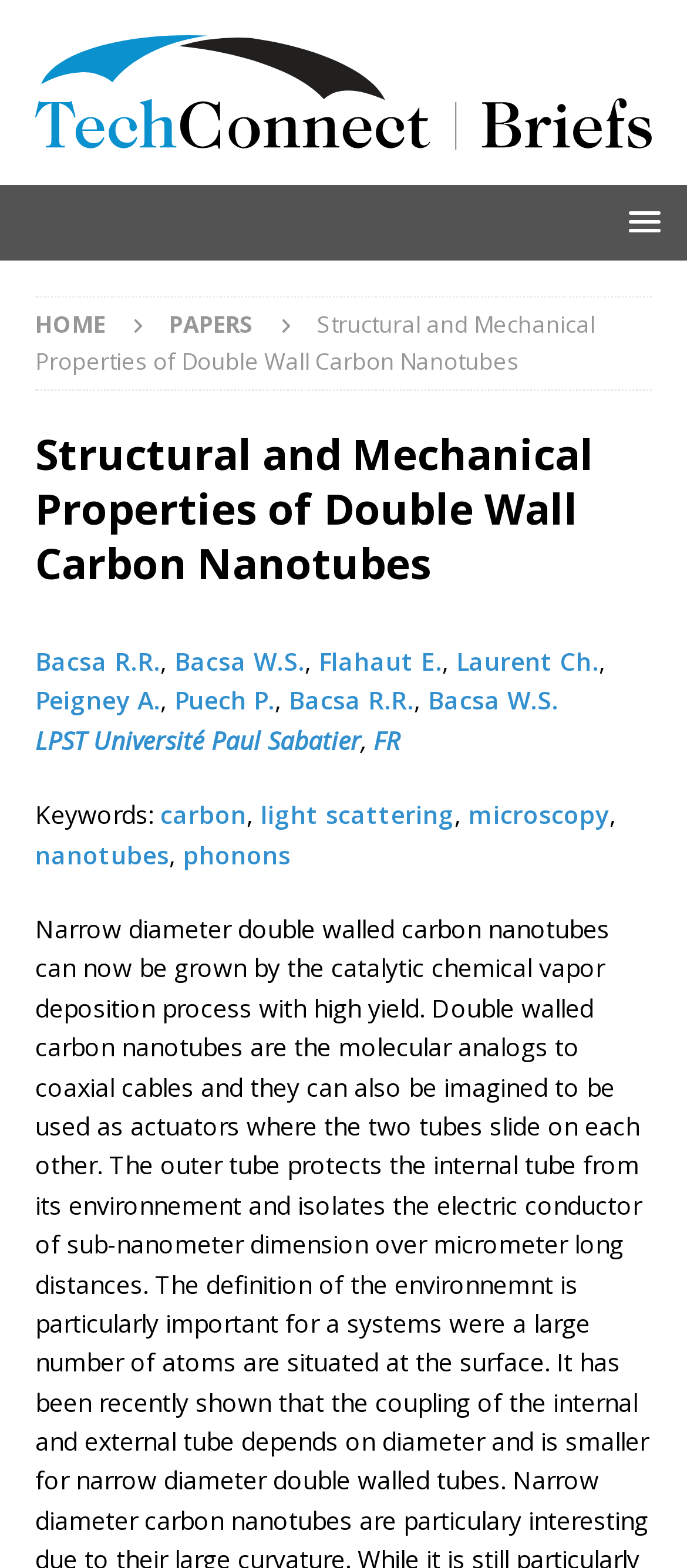Please locate the bounding box coordinates for the element that should be clicked to achieve the following instruction: "Click on the 'Toggle Menu' button". Ensure the coordinates are given as four float numbers between 0 and 1, i.e., [left, top, right, bottom].

[0.872, 0.123, 0.987, 0.158]